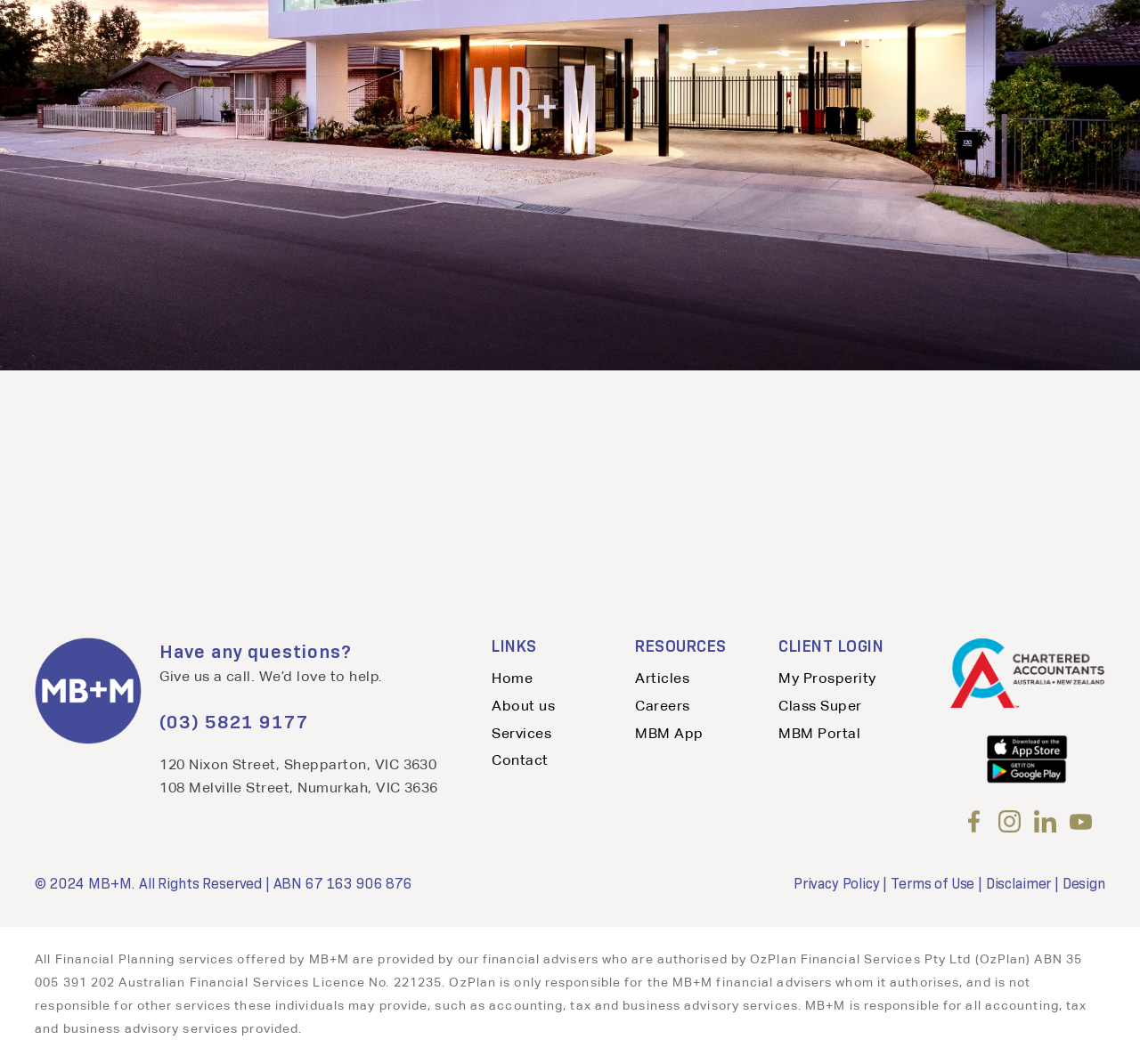Identify the bounding box coordinates of the area that should be clicked in order to complete the given instruction: "Call the office phone number". The bounding box coordinates should be four float numbers between 0 and 1, i.e., [left, top, right, bottom].

None